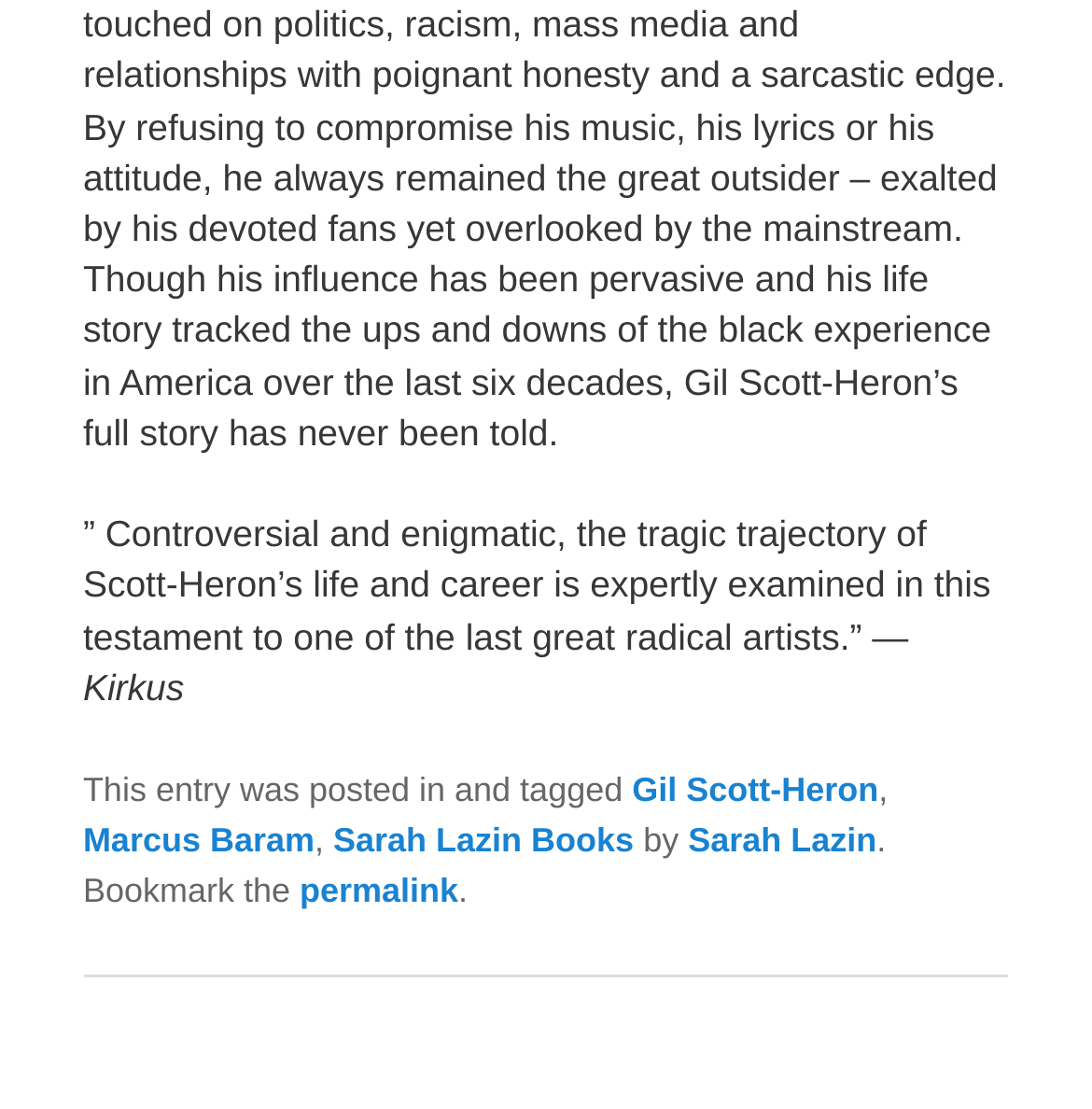Bounding box coordinates are given in the format (top-left x, top-left y, bottom-right x, bottom-right y). All values should be floating point numbers between 0 and 1. Provide the bounding box coordinate for the UI element described as: permalink

[0.274, 0.786, 0.42, 0.821]